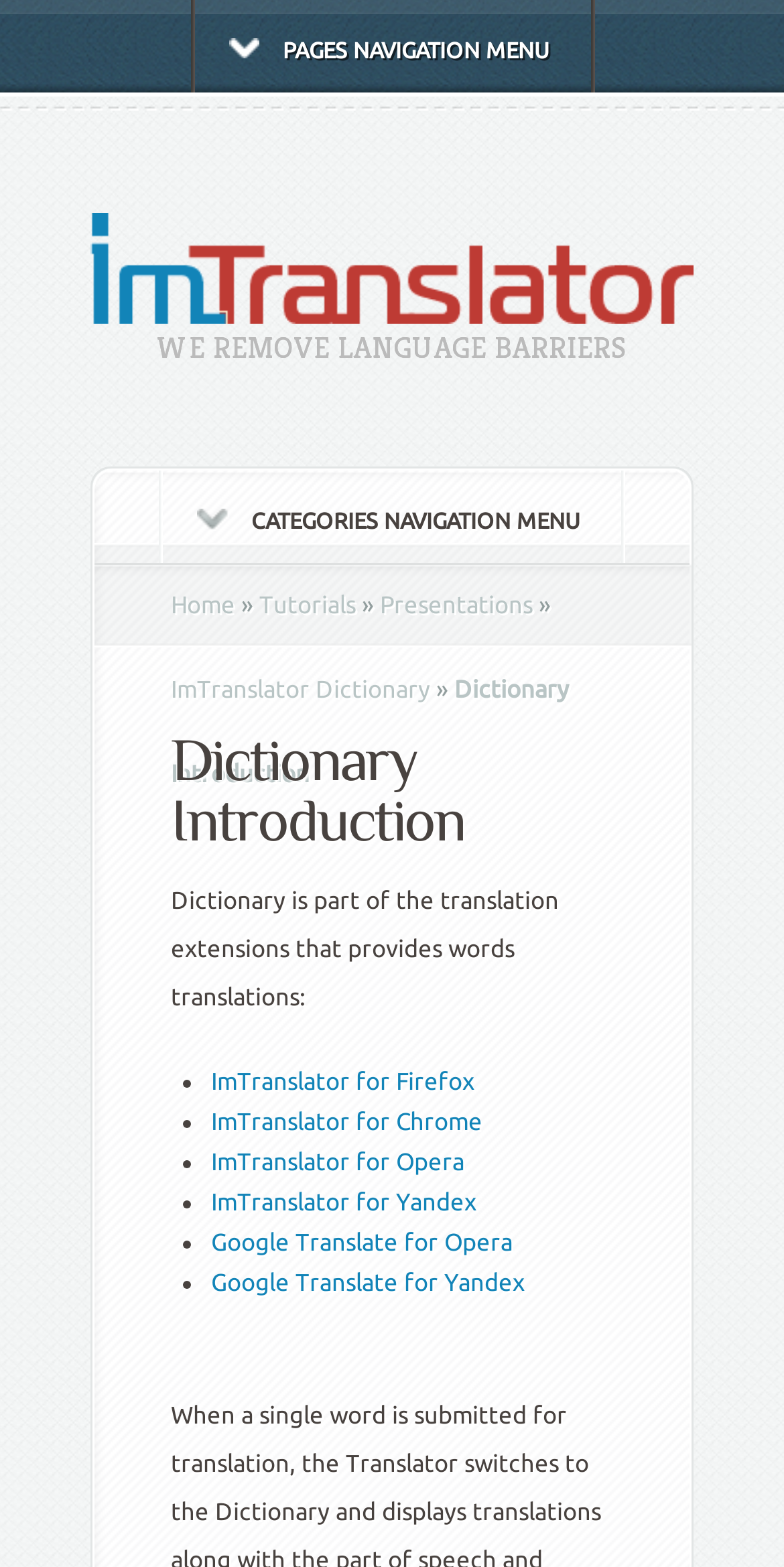Determine the bounding box of the UI element mentioned here: "Presentations". The coordinates must be in the format [left, top, right, bottom] with values ranging from 0 to 1.

[0.485, 0.377, 0.679, 0.393]